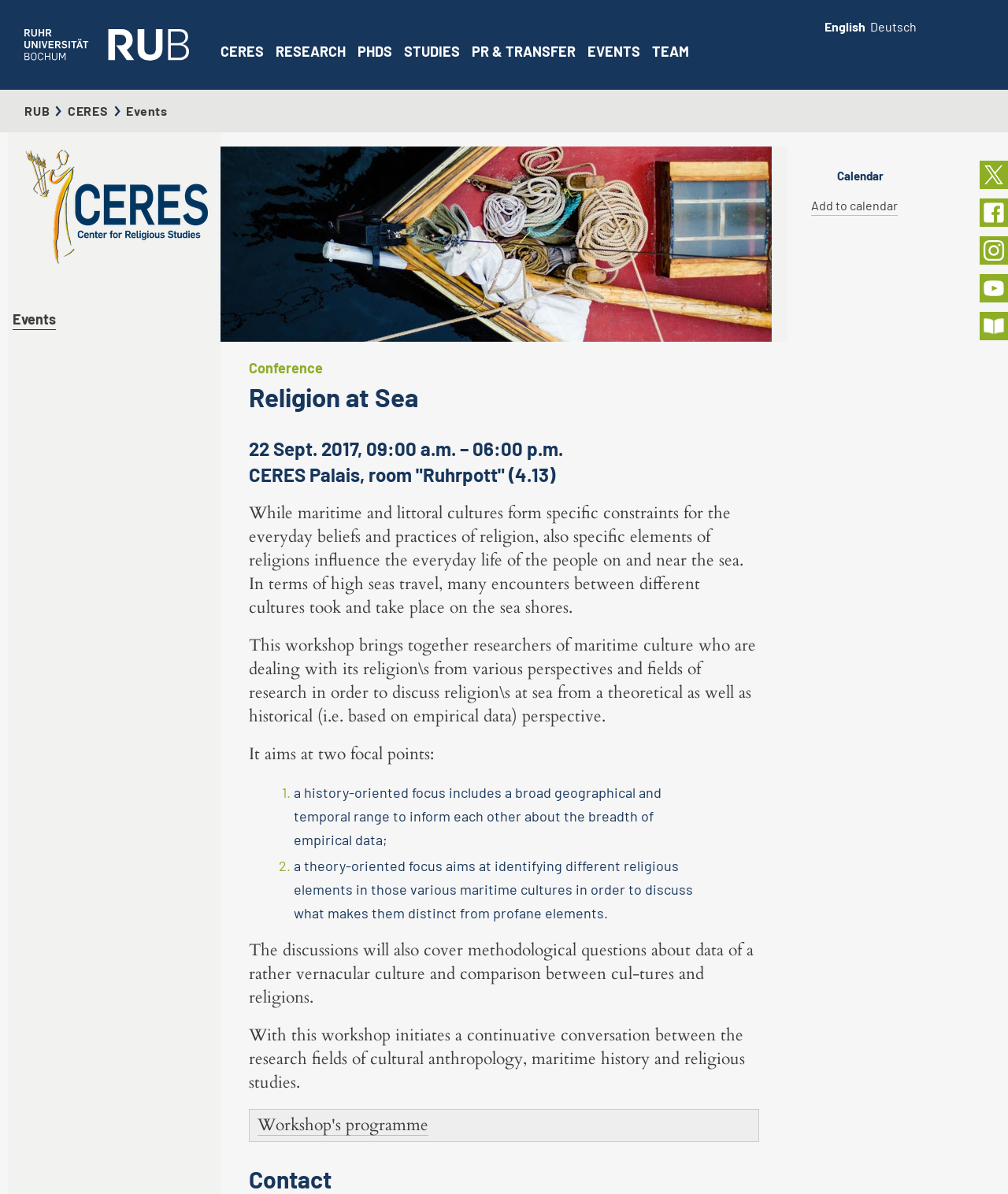Locate the bounding box coordinates of the area to click to fulfill this instruction: "Click the 'Add to calendar' link". The bounding box should be presented as four float numbers between 0 and 1, in the order [left, top, right, bottom].

[0.805, 0.166, 0.891, 0.178]